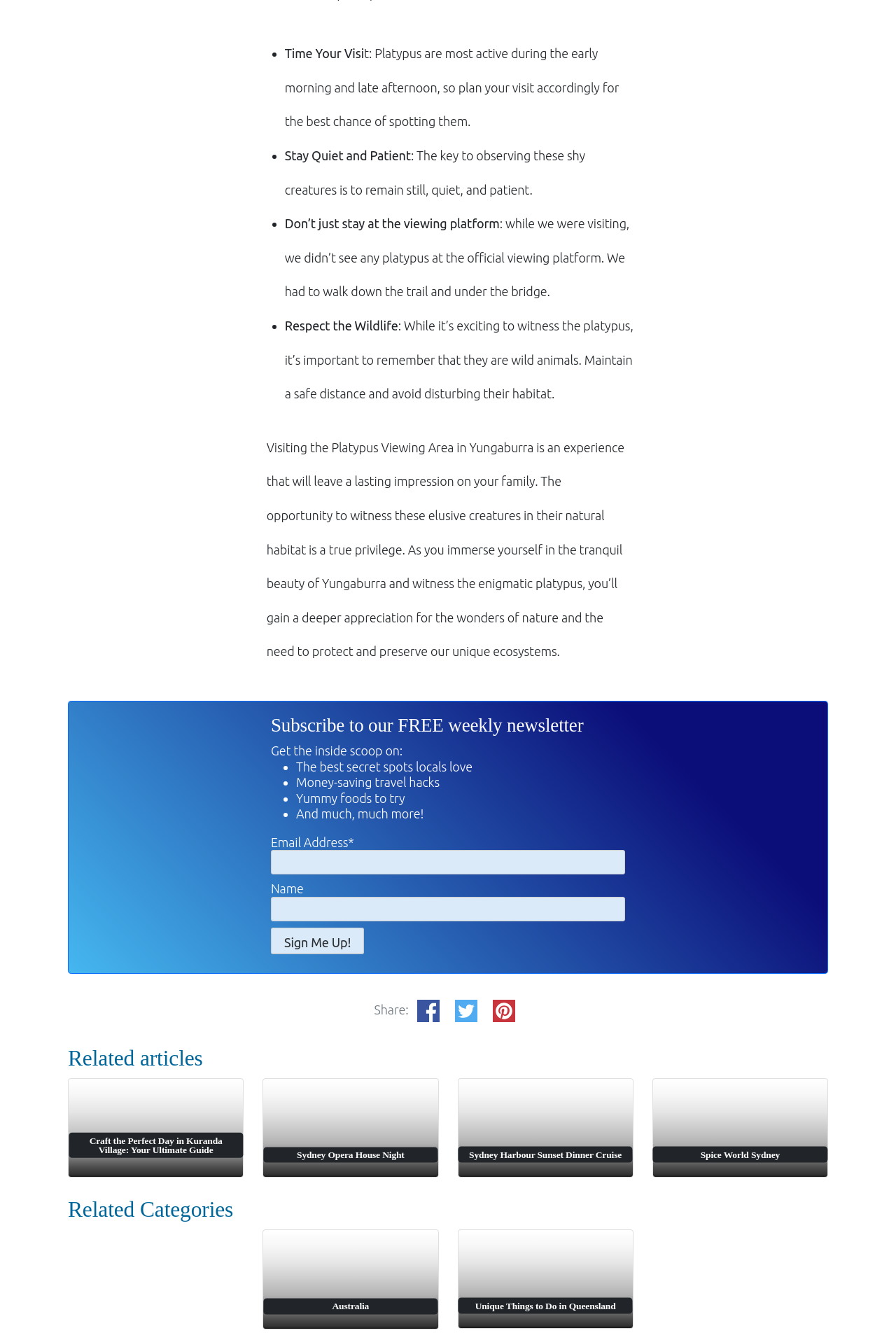What is the tone of the webpage?
Based on the image, answer the question in a detailed manner.

The tone of the webpage appears to be informative and helpful, providing users with useful tips and information on visiting the Platypus Viewing Area in Yungaburra, rather than promotional or sales-oriented.